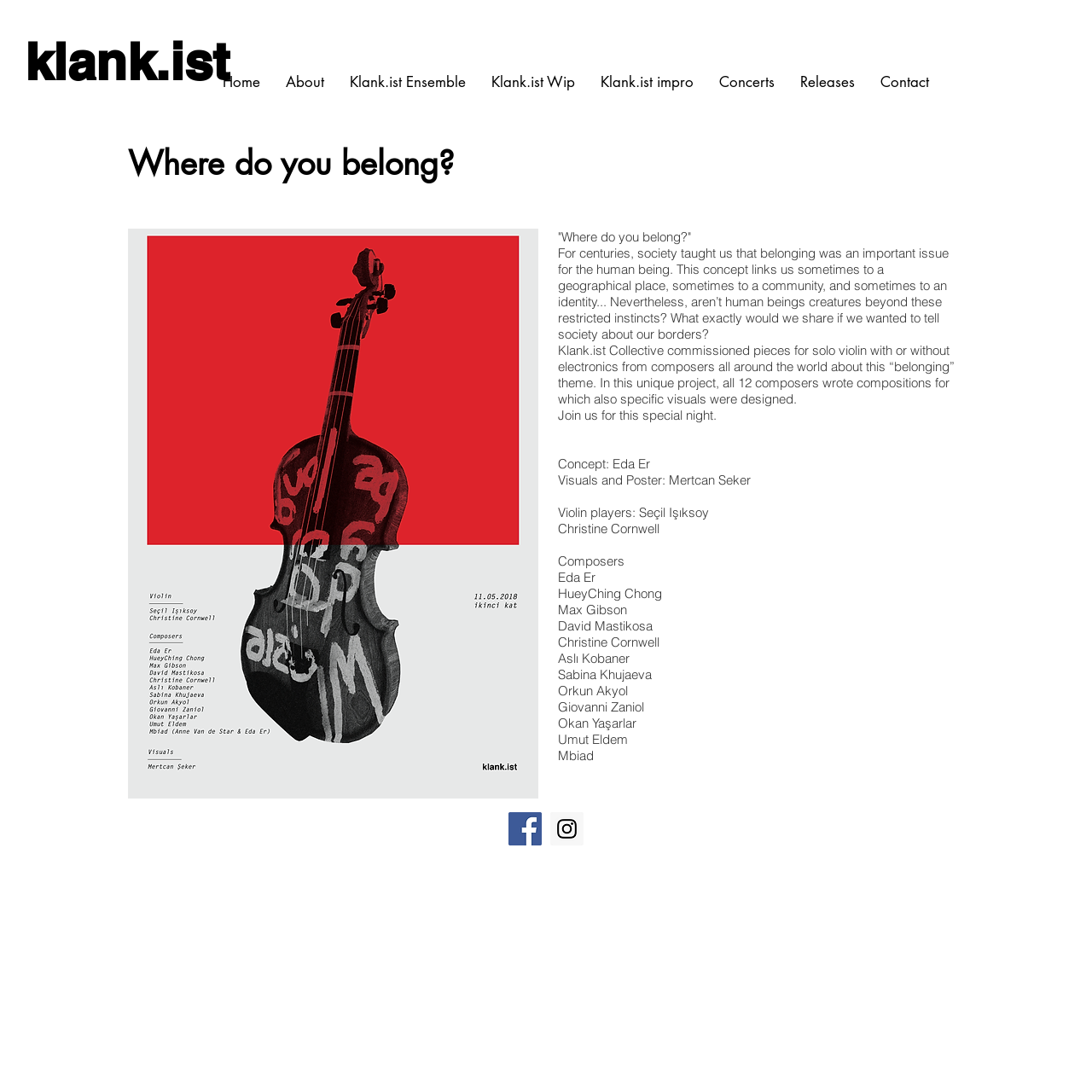How many social media icons are displayed?
Look at the image and respond with a one-word or short-phrase answer.

2